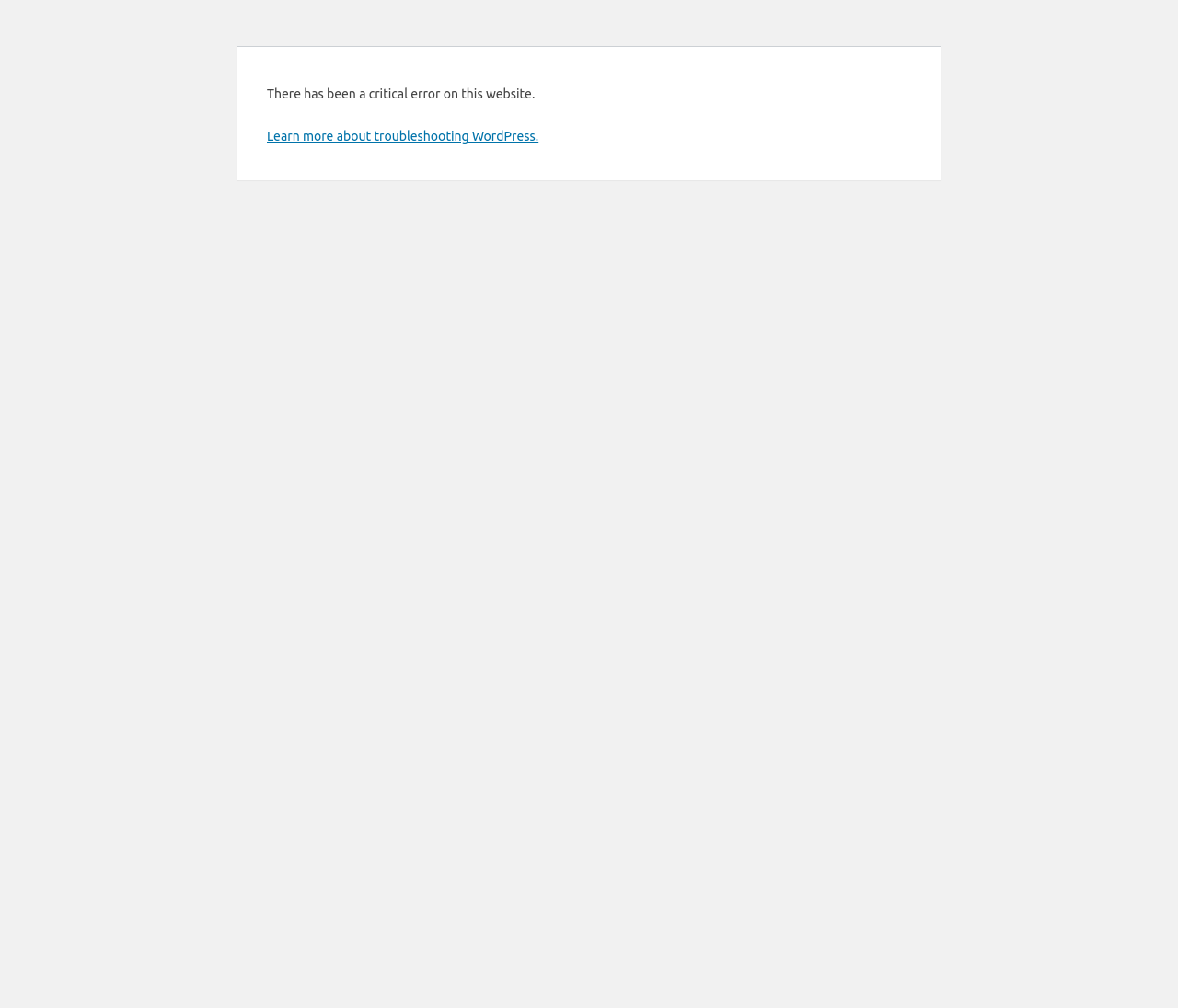Given the element description, predict the bounding box coordinates in the format (top-left x, top-left y, bottom-right x, bottom-right y). Make sure all values are between 0 and 1. Here is the element description: Learn more about troubleshooting WordPress.

[0.227, 0.128, 0.457, 0.142]